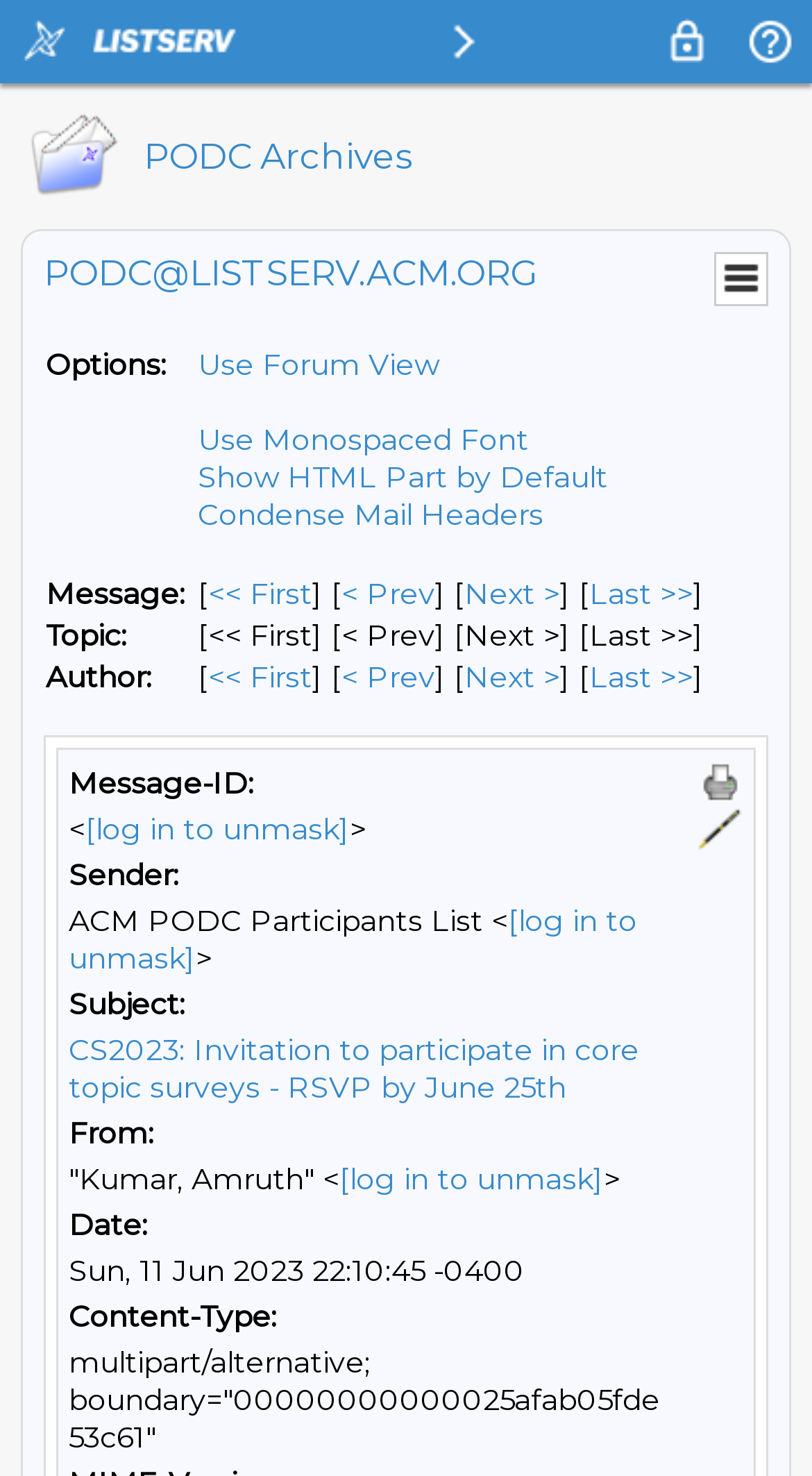Please give a concise answer to this question using a single word or phrase: 
What are the options for viewing messages?

Forum View, Monospaced Font, Show HTML Part by Default, Condense Mail Headers